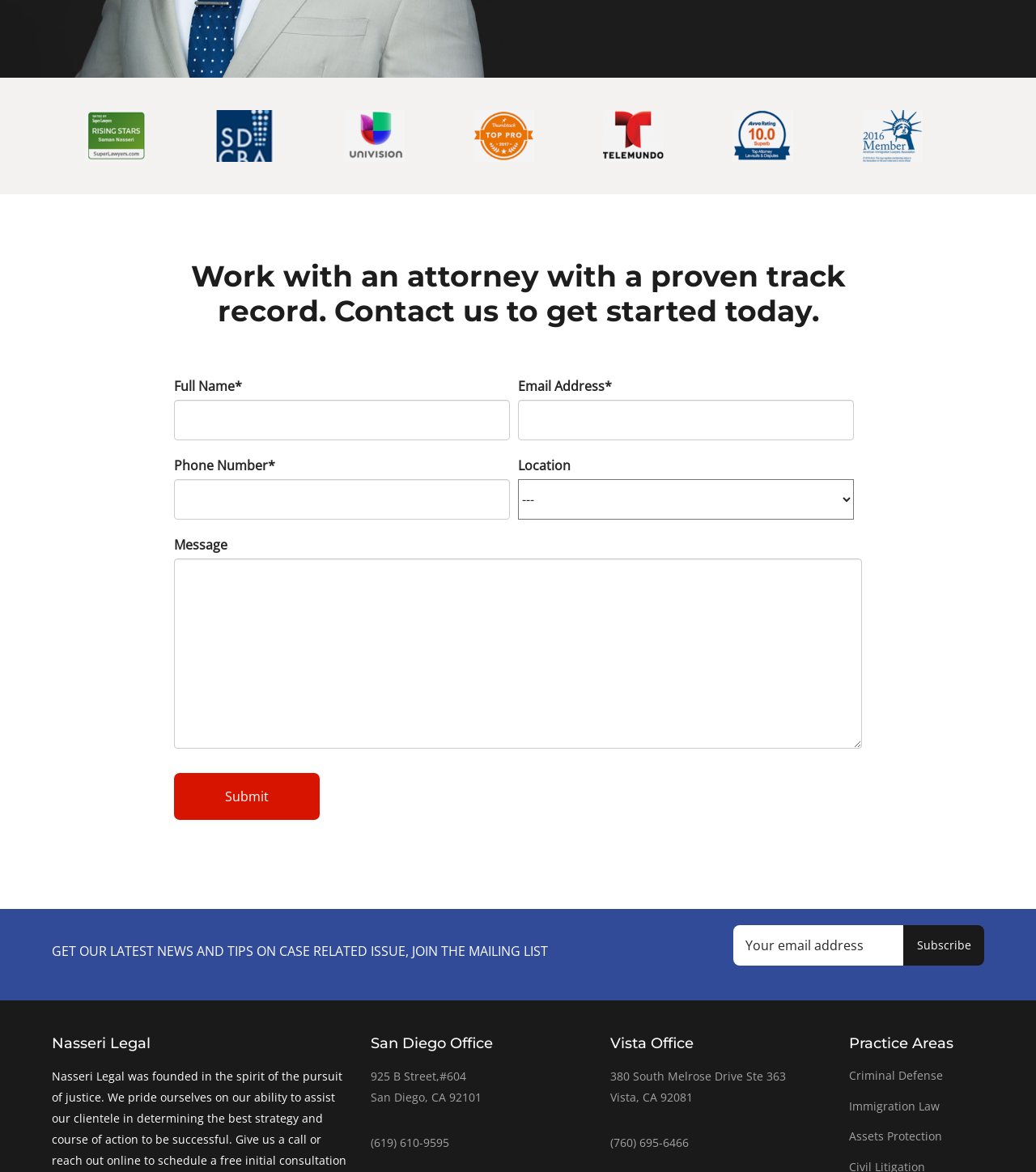What is the purpose of the form?
Look at the image and respond with a one-word or short phrase answer.

Contact attorney